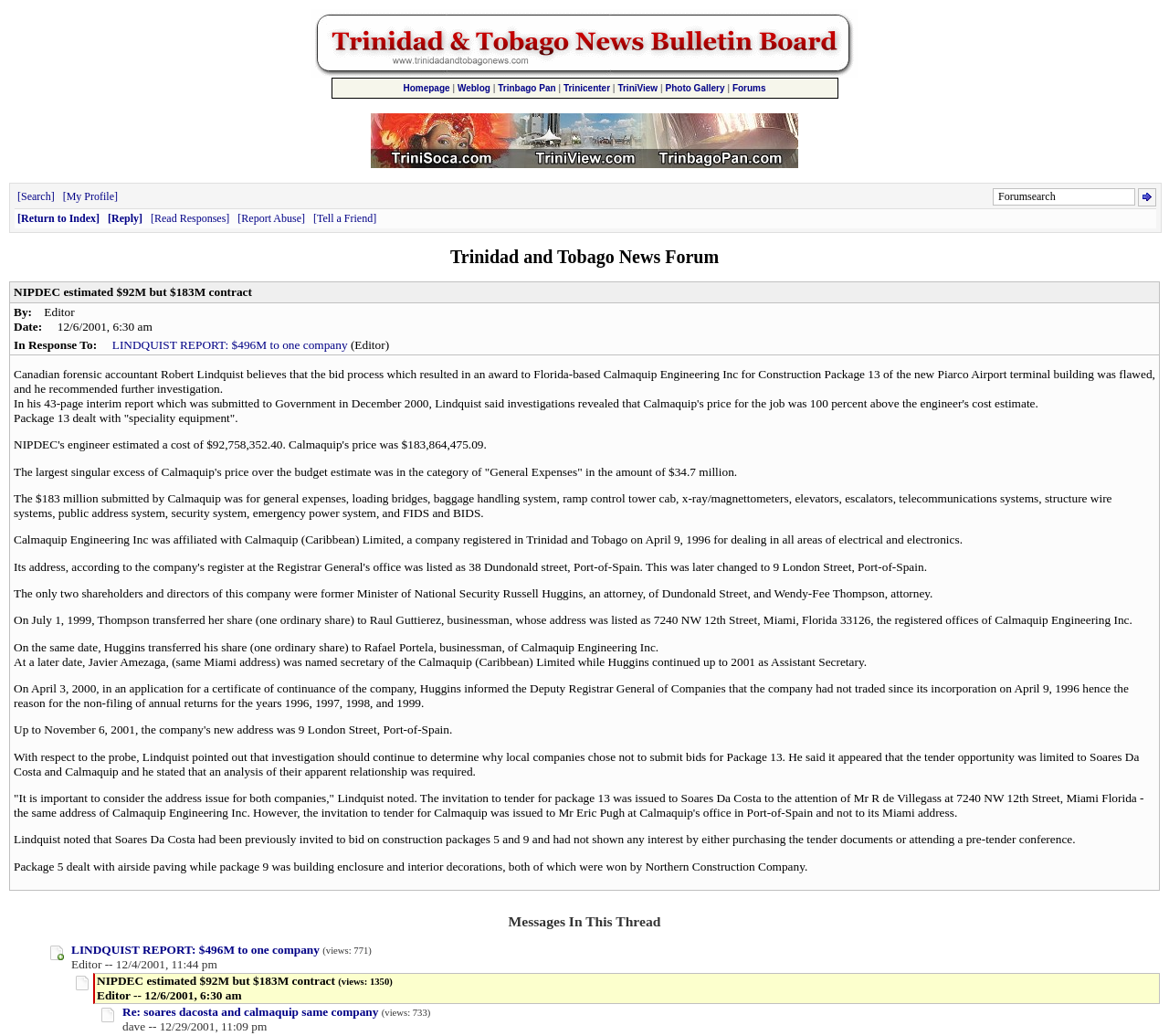Can you specify the bounding box coordinates for the region that should be clicked to fulfill this instruction: "Search in the forum".

[0.849, 0.182, 0.971, 0.198]